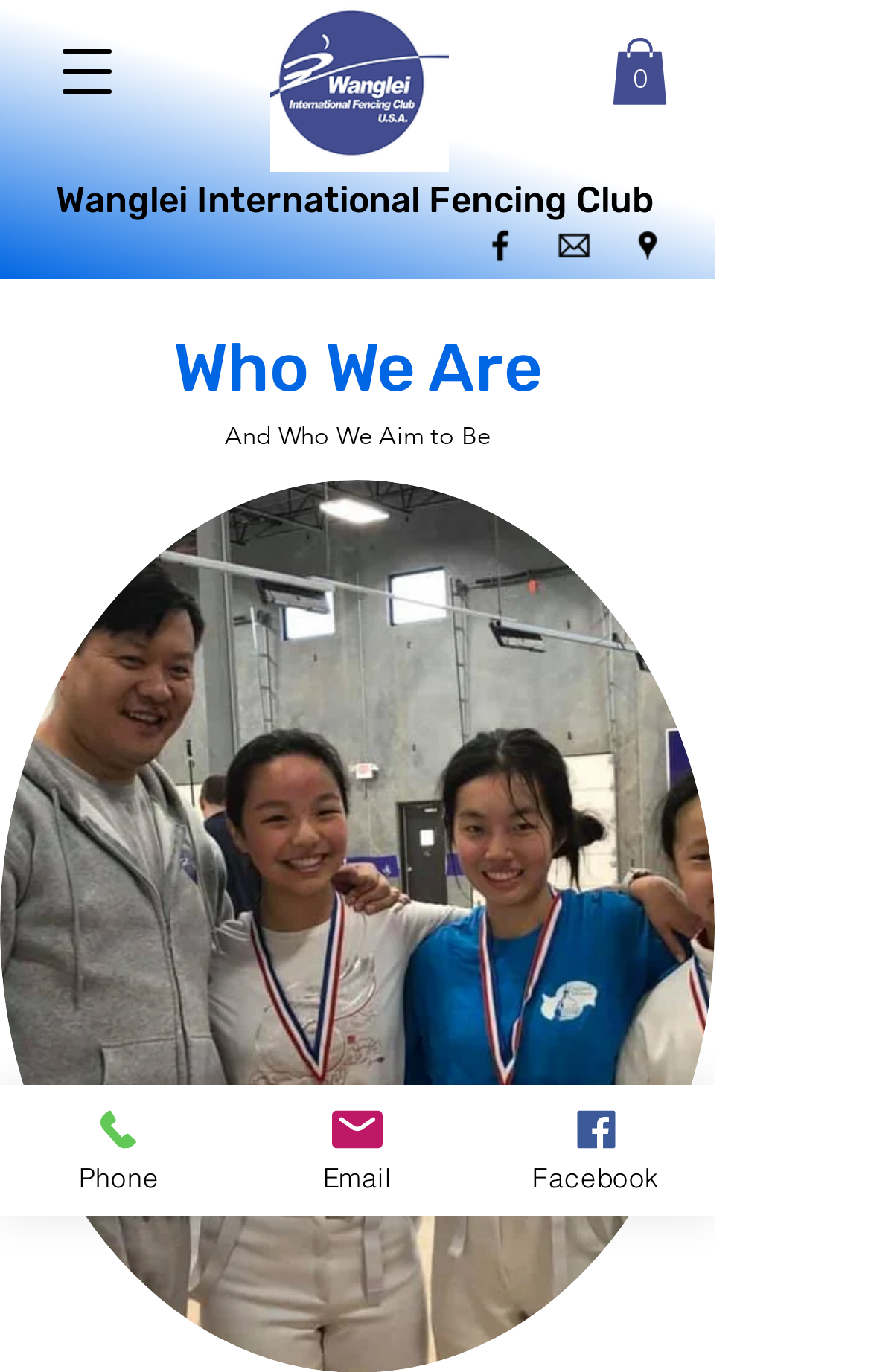Identify the bounding box coordinates of the clickable region required to complete the instruction: "Open navigation menu". The coordinates should be given as four float numbers within the range of 0 and 1, i.e., [left, top, right, bottom].

[0.049, 0.02, 0.151, 0.085]